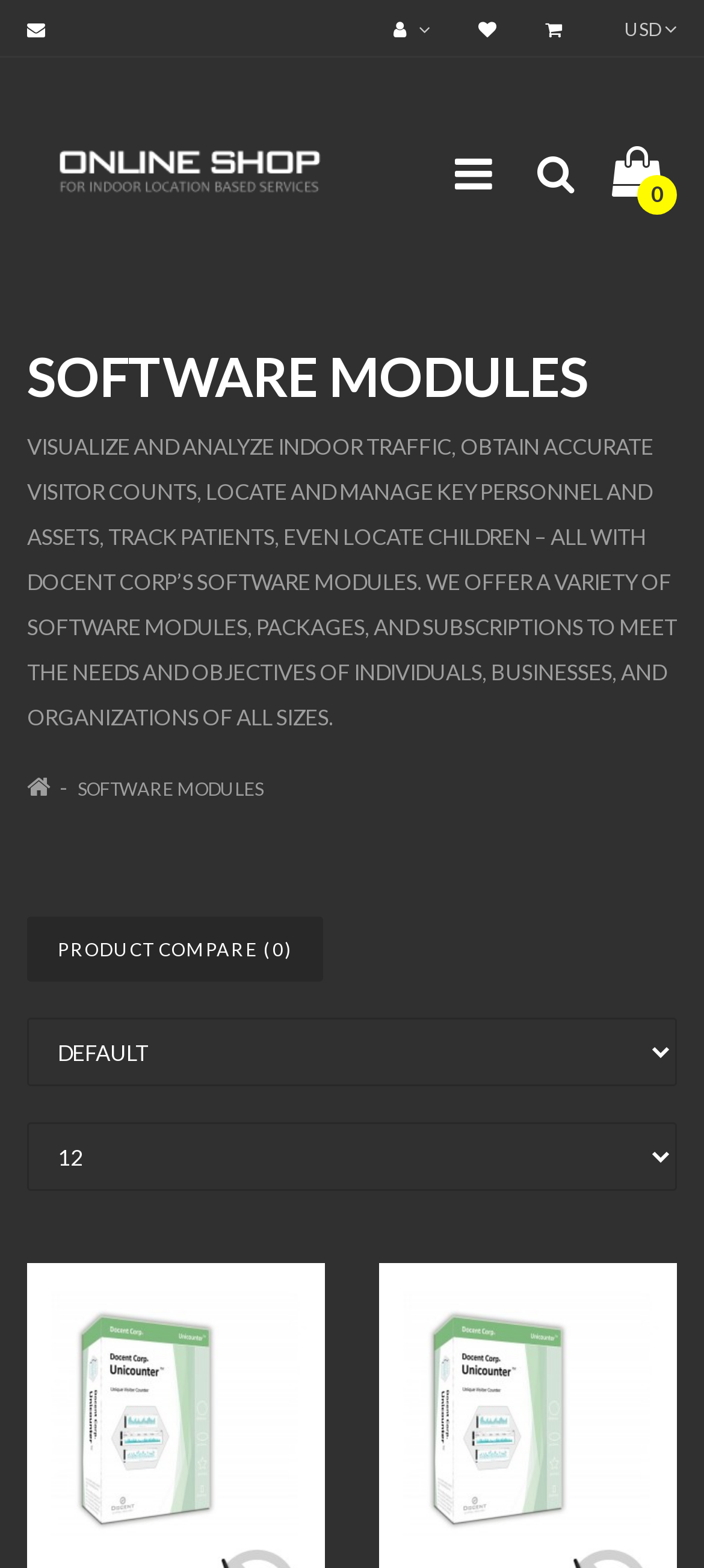What is the theme of the online shop mentioned on the webpage?
Please provide a detailed answer to the question.

The link 'Online Shop' is accompanied by an image with the same text, and the webpage is about software modules, so it can be inferred that the online shop is related to software modules.